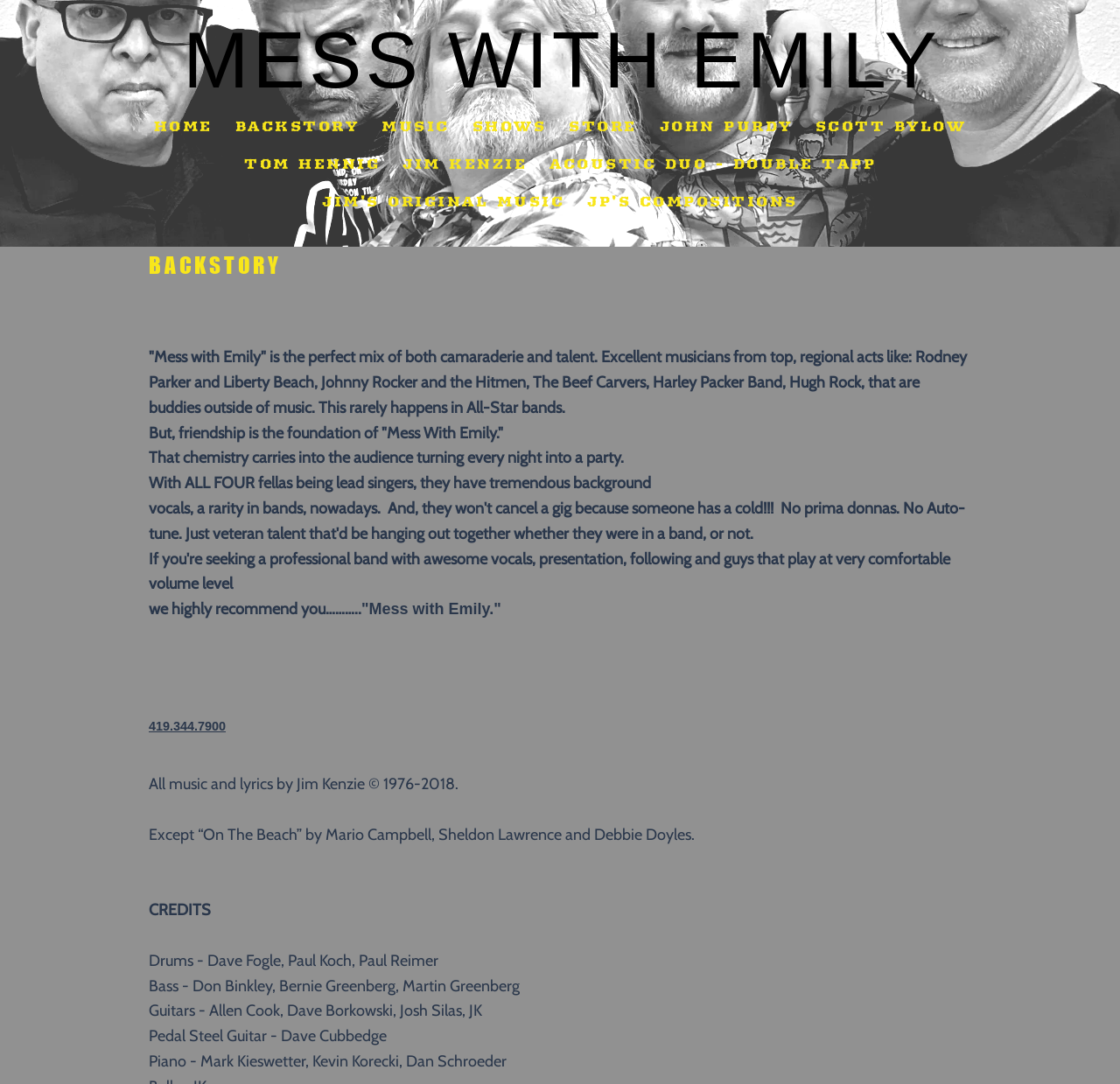What is the phone number provided?
Give a single word or phrase as your answer by examining the image.

419.344.7900